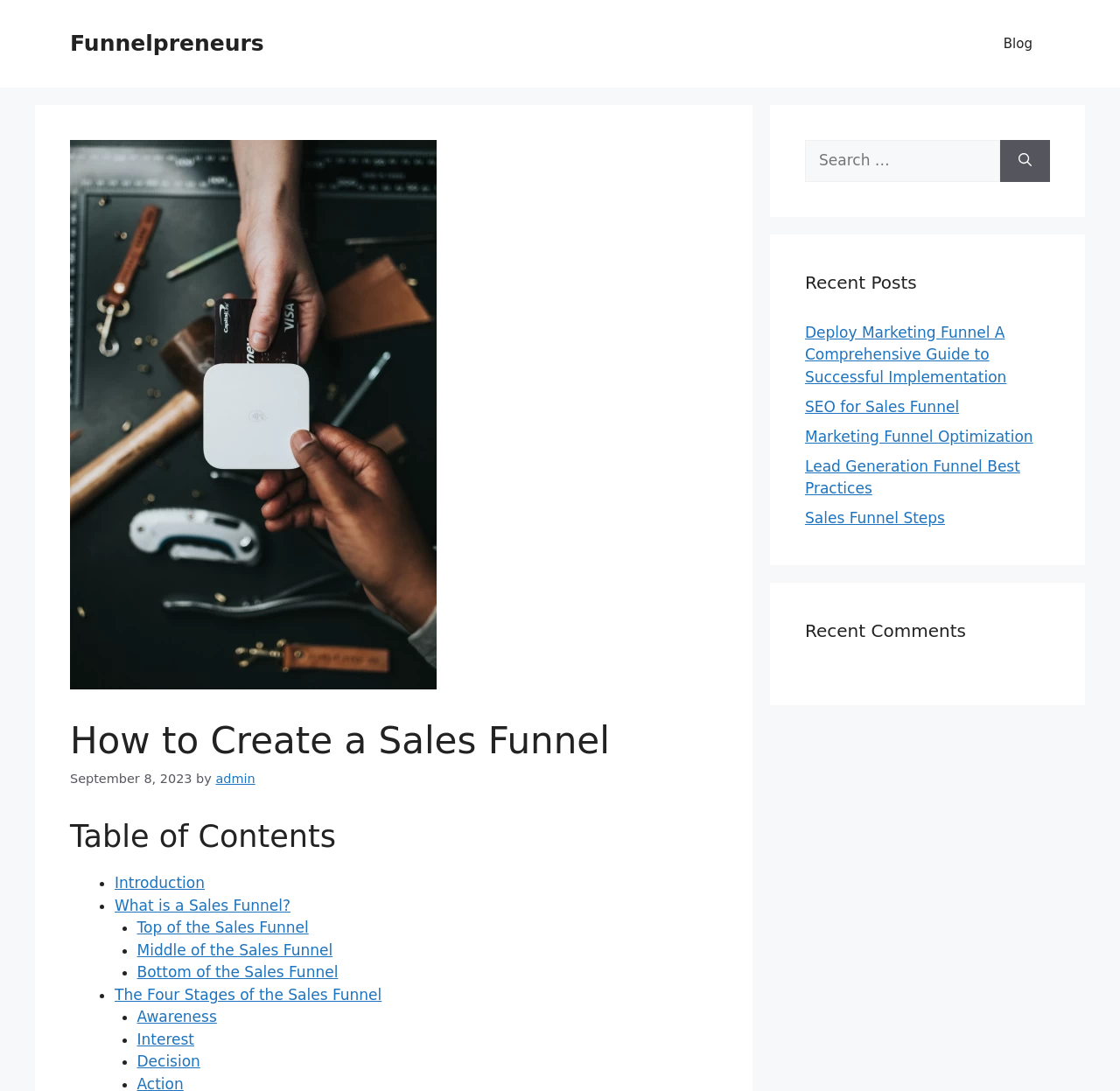Given the description of a UI element: "Sales Funnel Steps", identify the bounding box coordinates of the matching element in the webpage screenshot.

[0.719, 0.467, 0.844, 0.483]